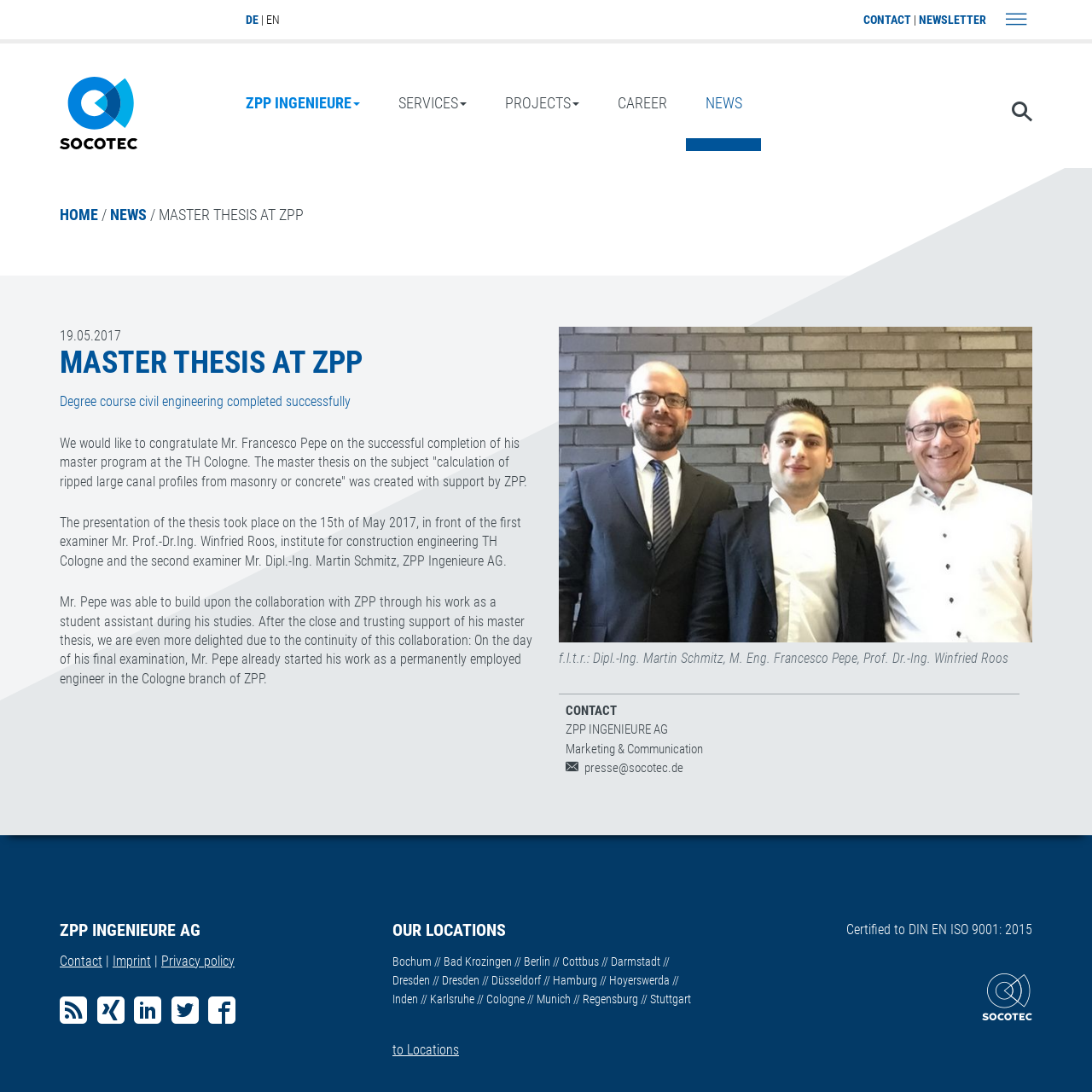Determine the coordinates of the bounding box that should be clicked to complete the instruction: "Search". The coordinates should be represented by four float numbers between 0 and 1: [left, top, right, bottom].

[0.92, 0.113, 0.954, 0.128]